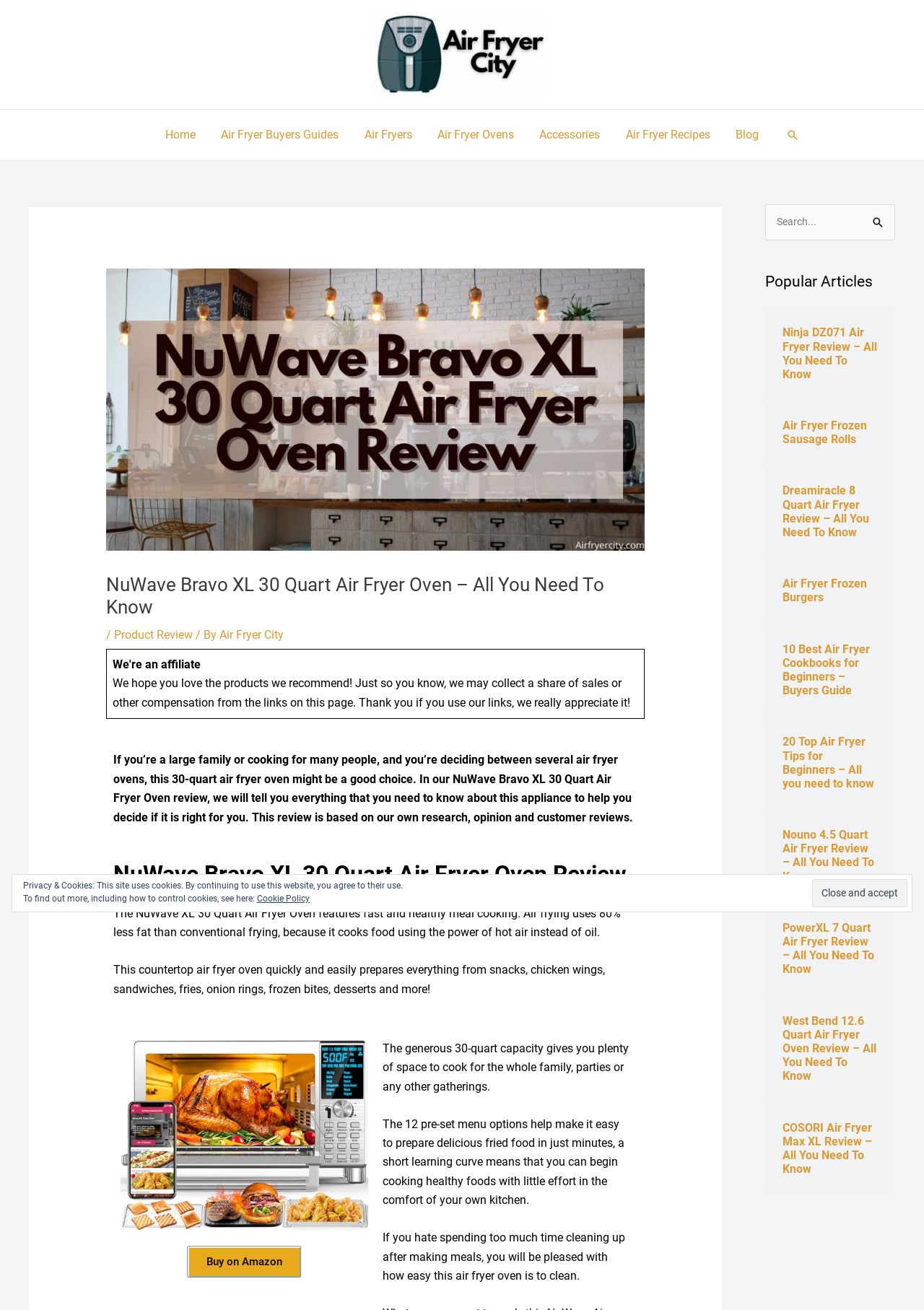Find the bounding box coordinates for the UI element whose description is: "Air Fryer City". The coordinates should be four float numbers between 0 and 1, in the format [left, top, right, bottom].

[0.237, 0.479, 0.307, 0.49]